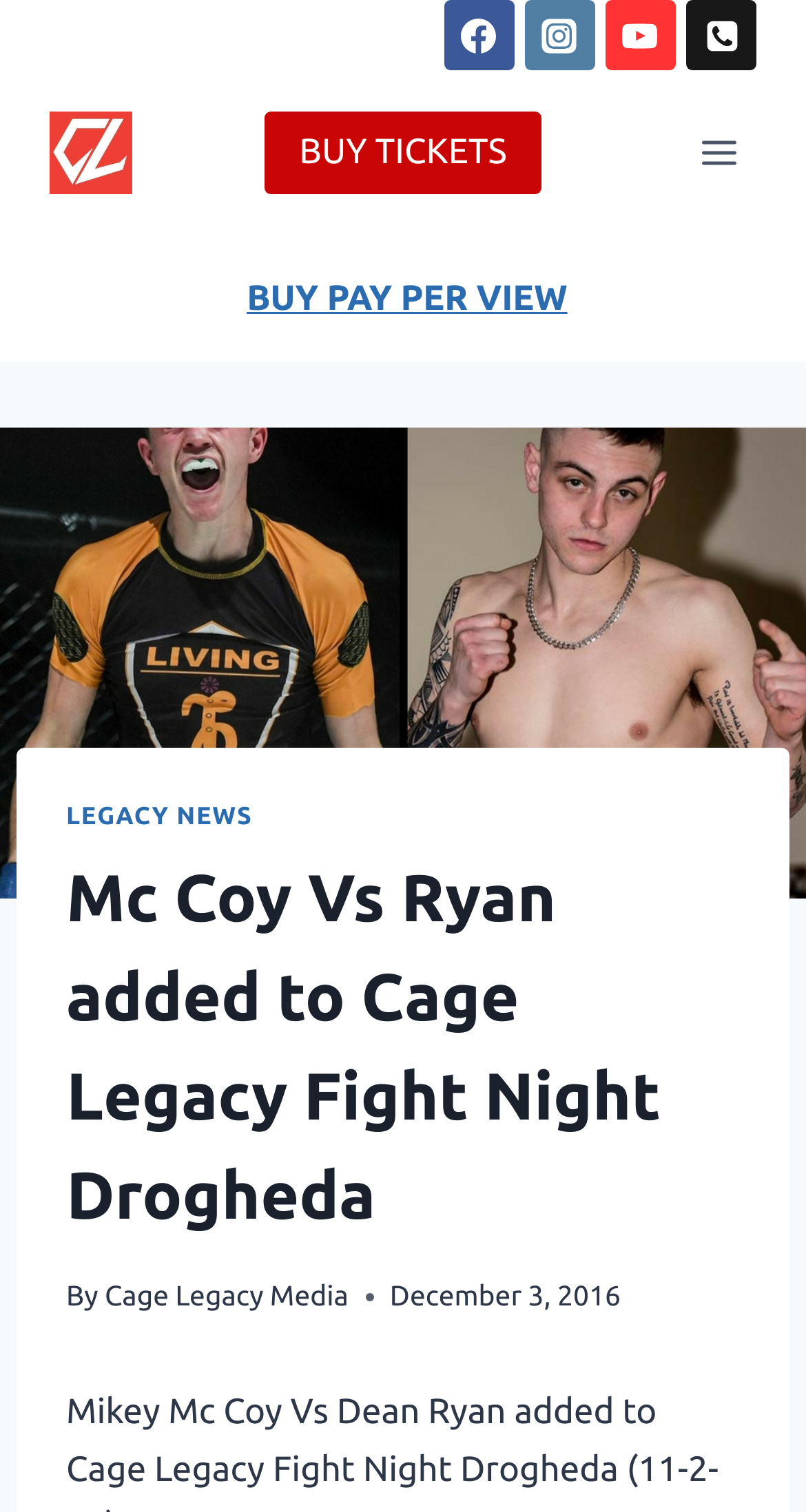Identify the webpage's primary heading and generate its text.

Mc Coy Vs Ryan added to Cage Legacy Fight Night Drogheda